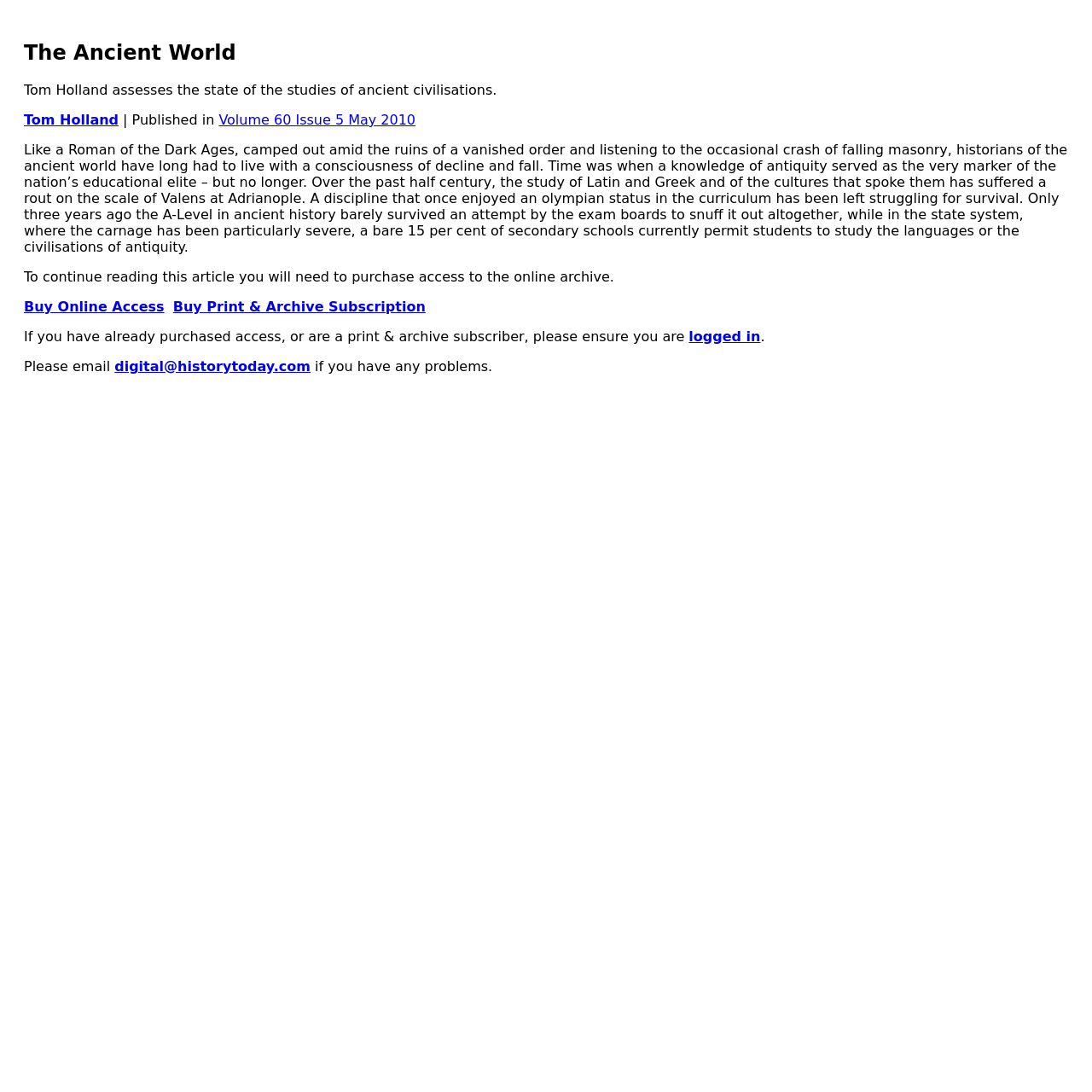What is the title of the article?
Can you offer a detailed and complete answer to this question?

The title of the article can be found in the heading element with the text 'The Ancient World' which is a child element of the article element.